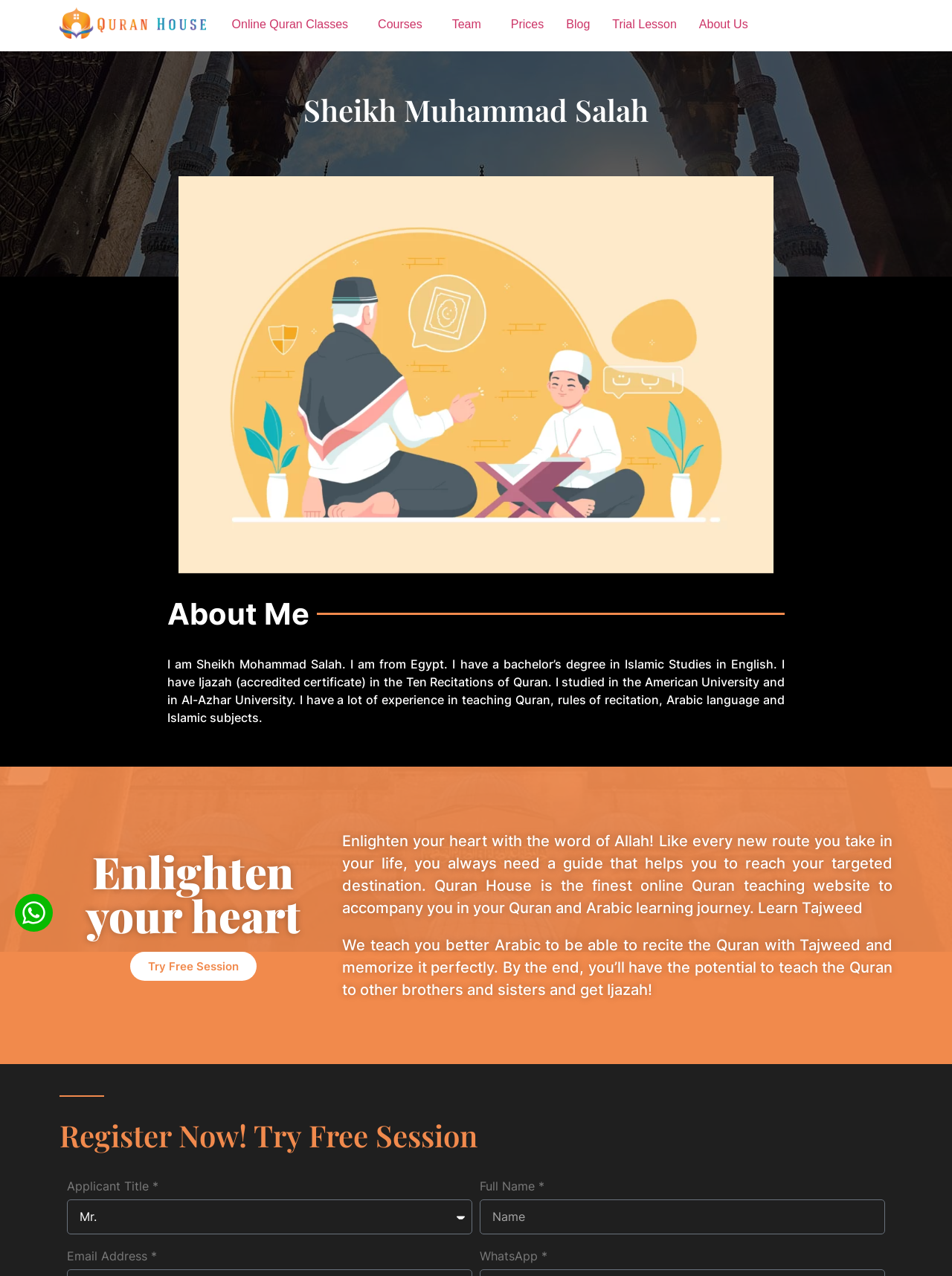Locate the bounding box of the UI element described by: "Try Free Session" in the given webpage screenshot.

[0.137, 0.746, 0.27, 0.769]